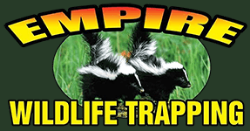Please respond in a single word or phrase: 
What is the font style of the company name 'EMPIRE'?

bold